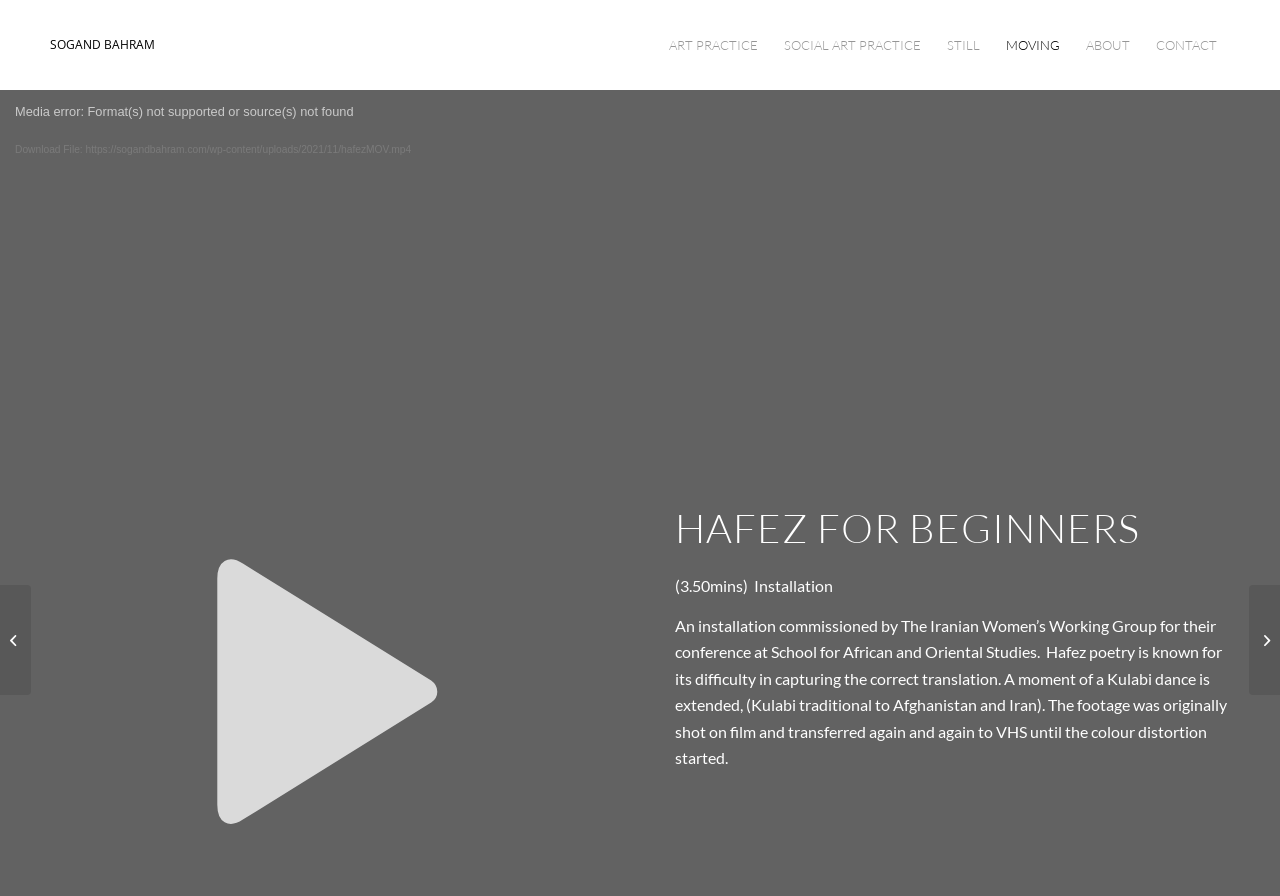What is the title of the installation? Analyze the screenshot and reply with just one word or a short phrase.

HAFEZ FOR BEGINNERS